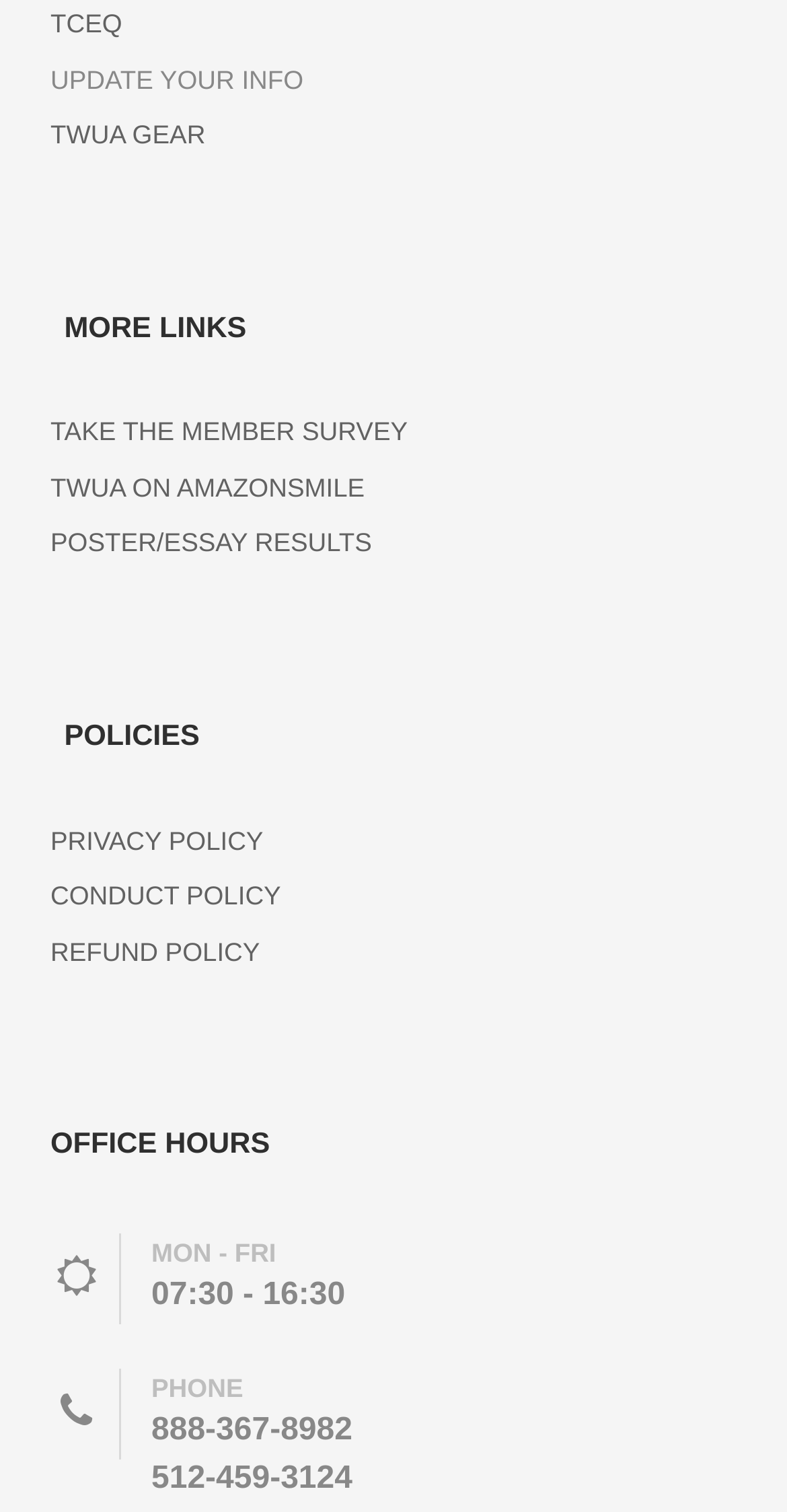How many policies are listed?
Give a comprehensive and detailed explanation for the question.

There are three policies listed on the webpage, which are 'PRIVACY POLICY', 'CONDUCT POLICY', and 'REFUND POLICY' as indicated by the link elements with bounding boxes [0.064, 0.545, 0.335, 0.565], [0.064, 0.582, 0.357, 0.602], and [0.064, 0.619, 0.33, 0.639] respectively.